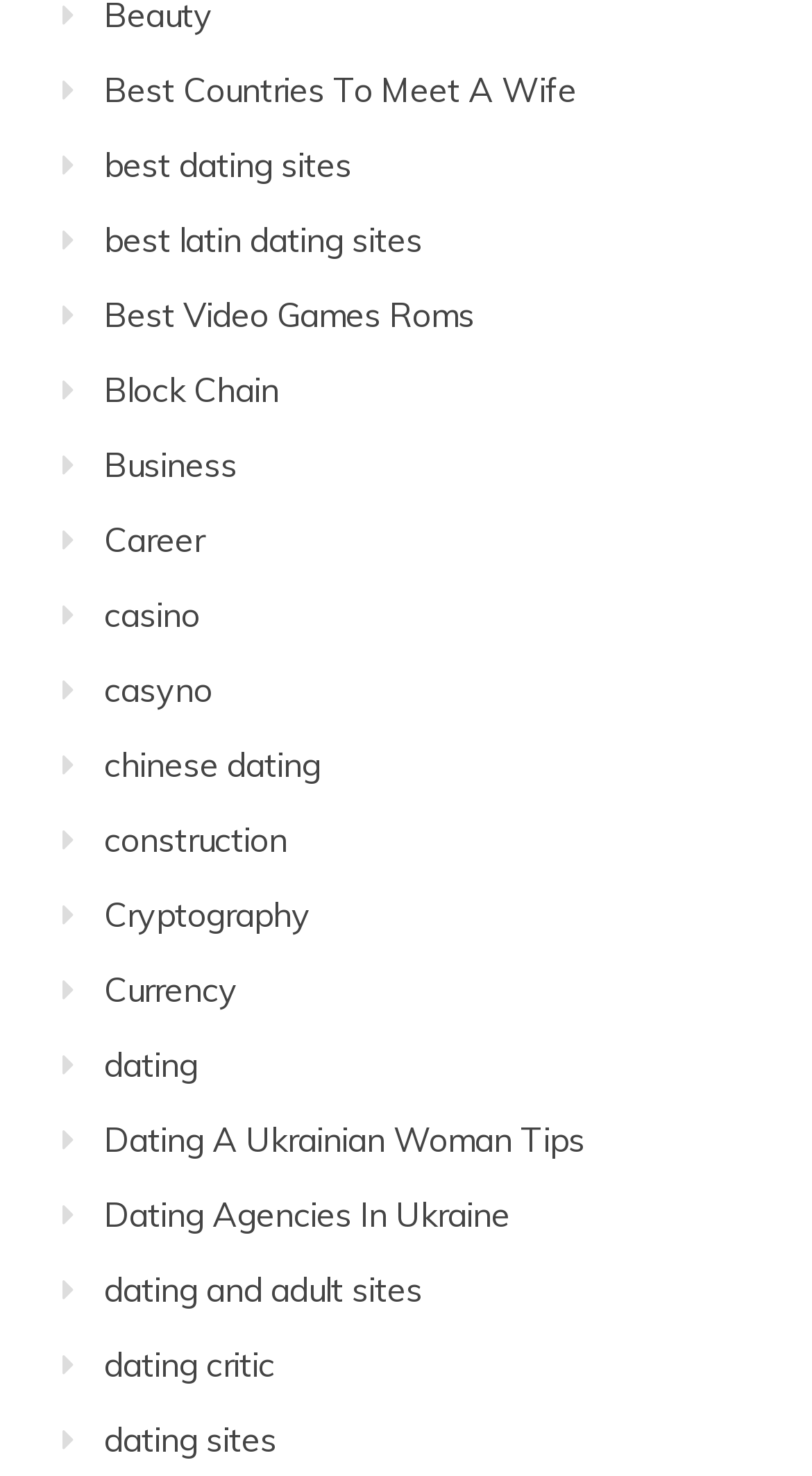Please reply to the following question using a single word or phrase: 
How many links are not related to dating or games on the webpage?

7